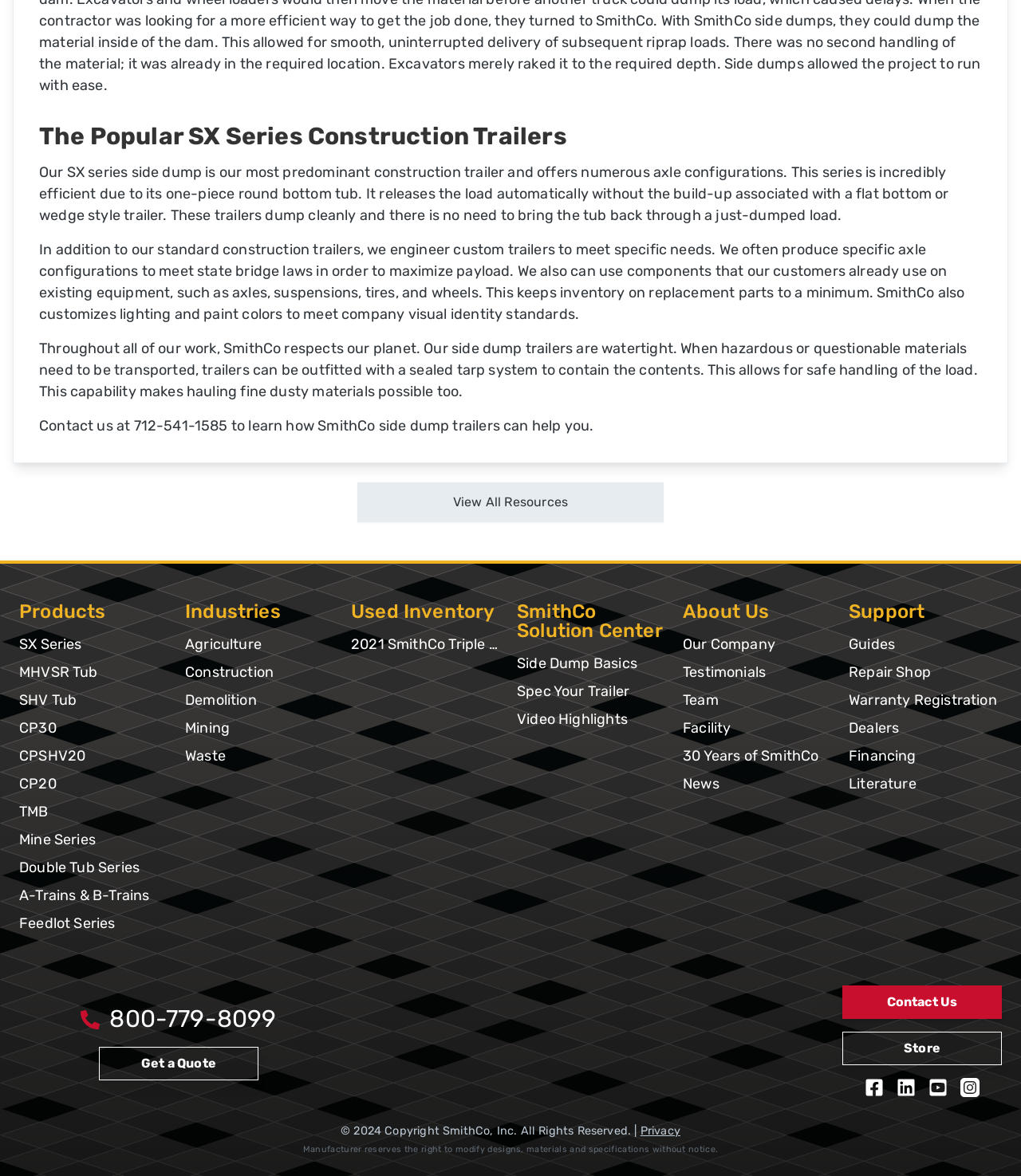Determine the bounding box coordinates for the area that needs to be clicked to fulfill this task: "Get a quote". The coordinates must be given as four float numbers between 0 and 1, i.e., [left, top, right, bottom].

[0.097, 0.89, 0.253, 0.919]